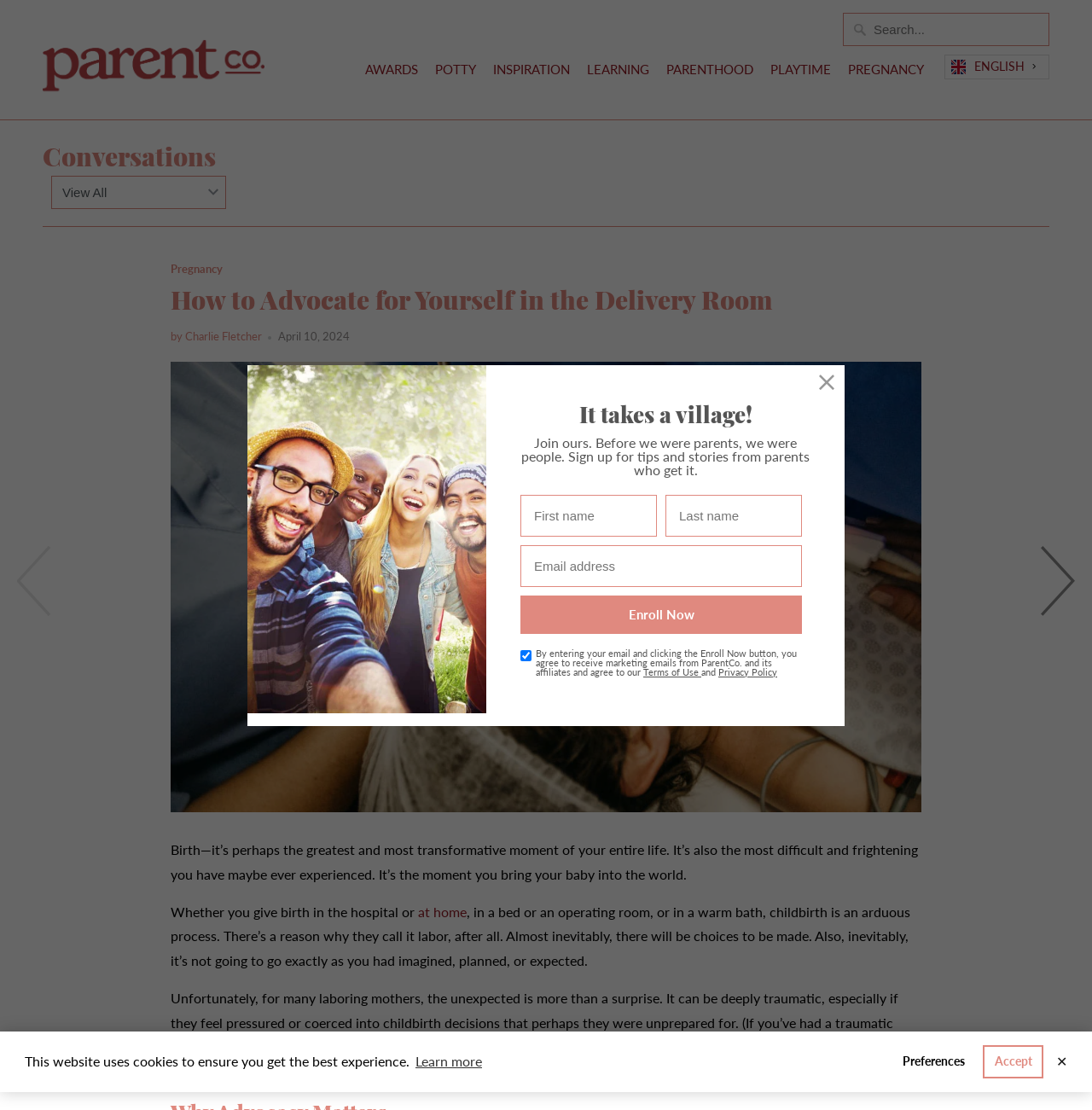Locate the UI element that matches the description name="q" placeholder="Search..." in the webpage screenshot. Return the bounding box coordinates in the format (top-left x, top-left y, bottom-right x, bottom-right y), with values ranging from 0 to 1.

[0.772, 0.012, 0.961, 0.042]